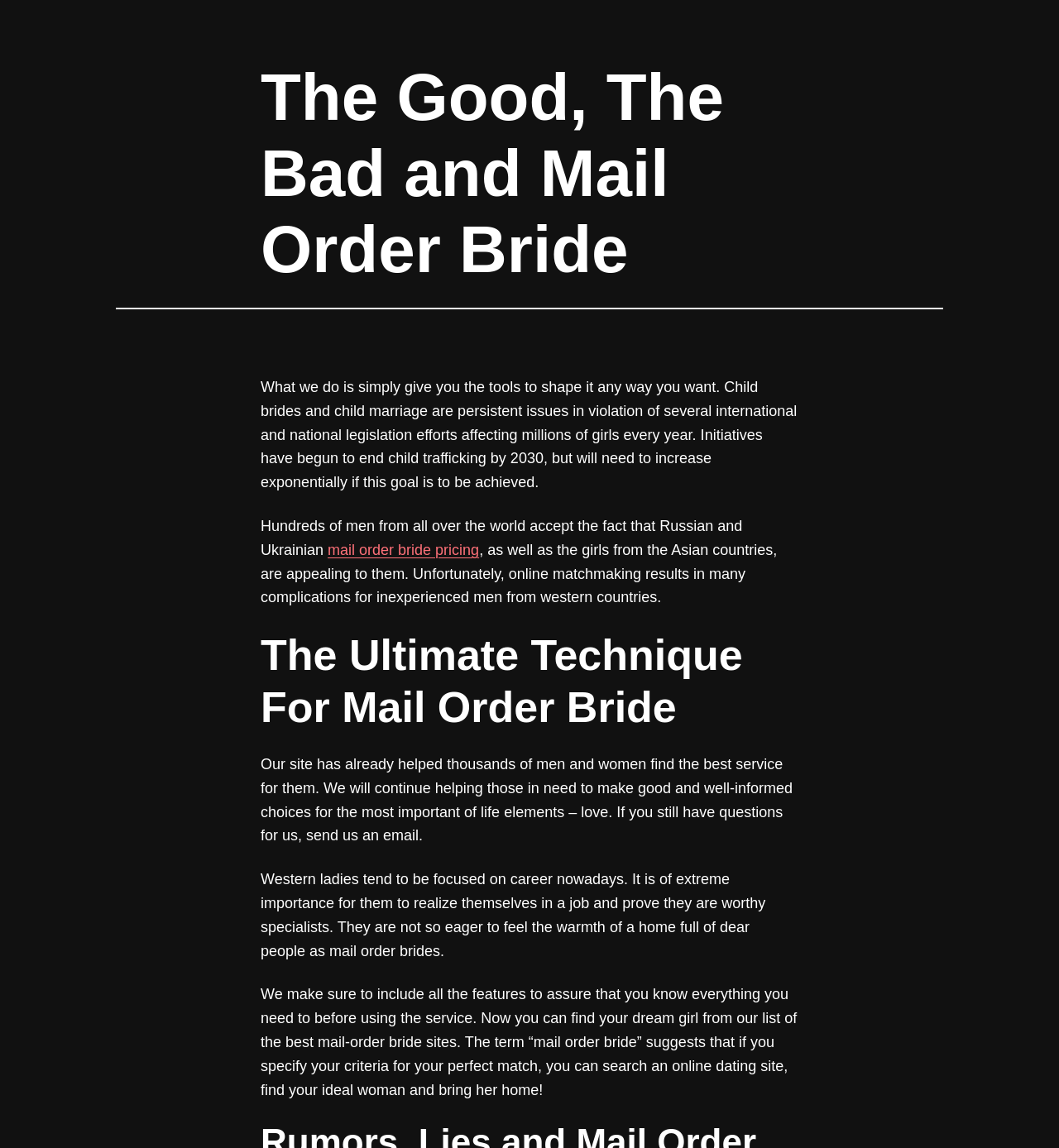Respond with a single word or phrase for the following question: 
What is the purpose of the website?

Help individuals find love